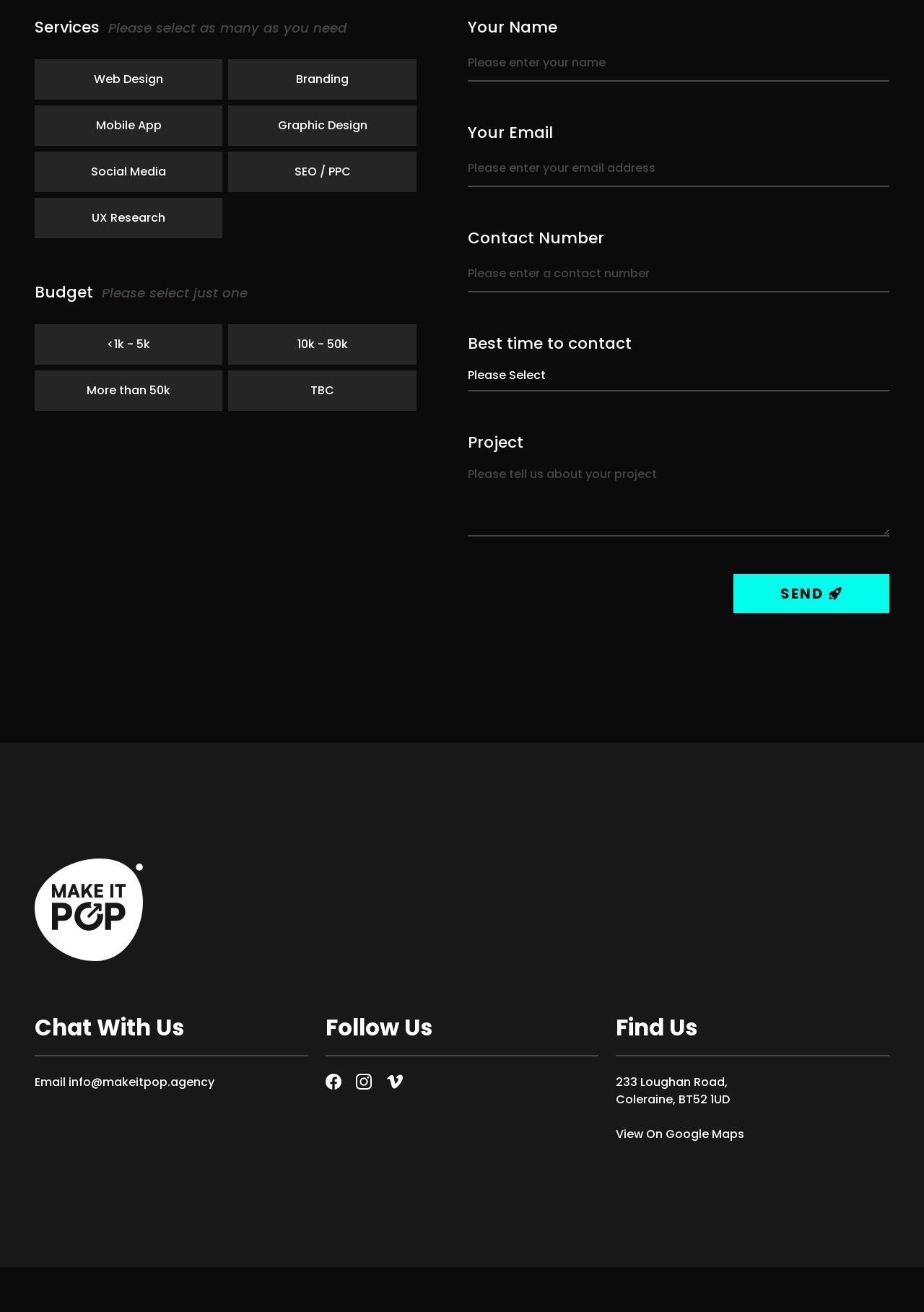Predict the bounding box coordinates of the area that should be clicked to accomplish the following instruction: "Click on the 'VIEW RECENT PROJECTS' link". The bounding box coordinates should consist of four float numbers between 0 and 1, i.e., [left, top, right, bottom].

[0.408, 0.027, 0.654, 0.047]